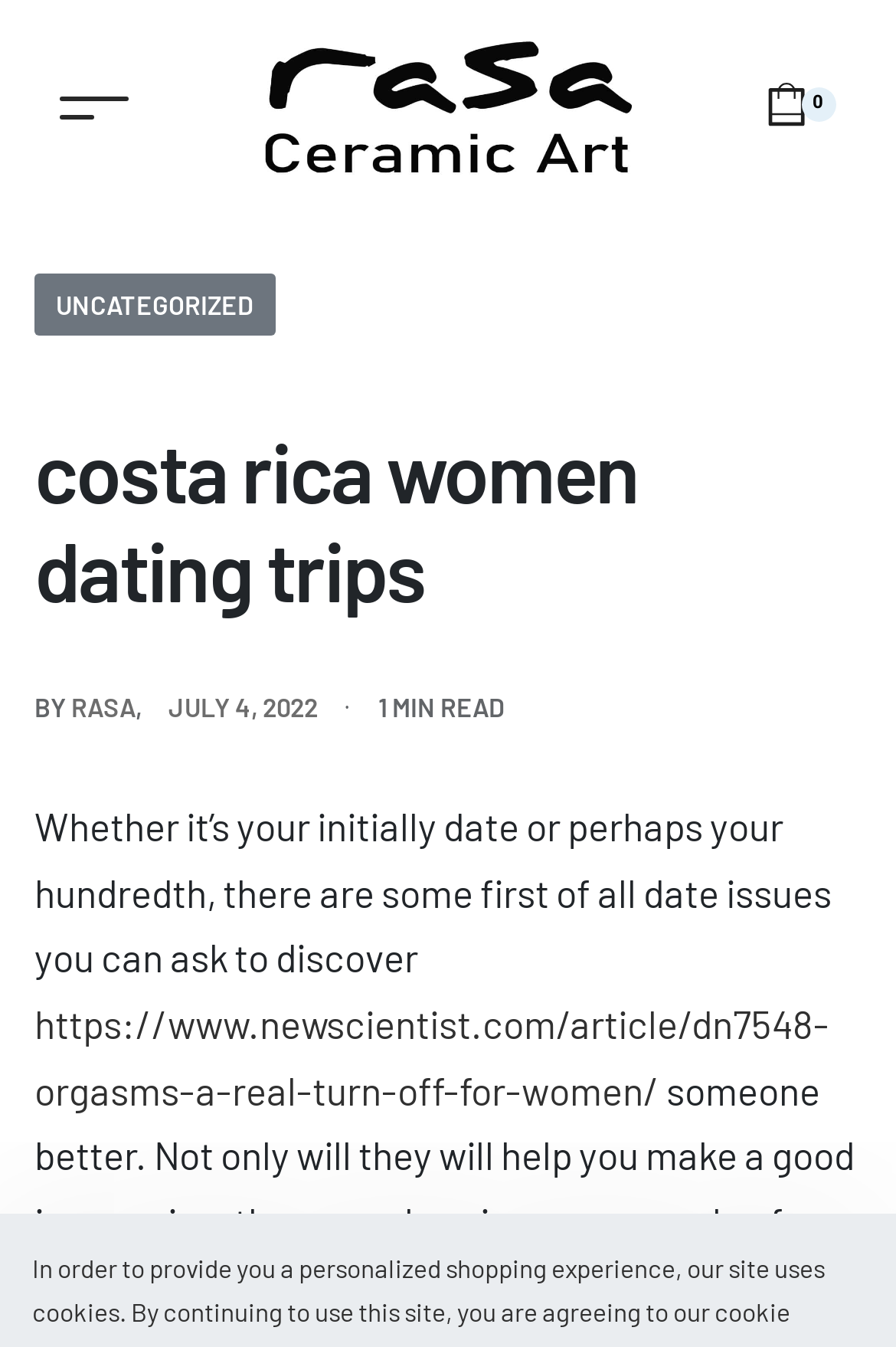Can you extract the primary headline text from the webpage?

costa rica women dating trips